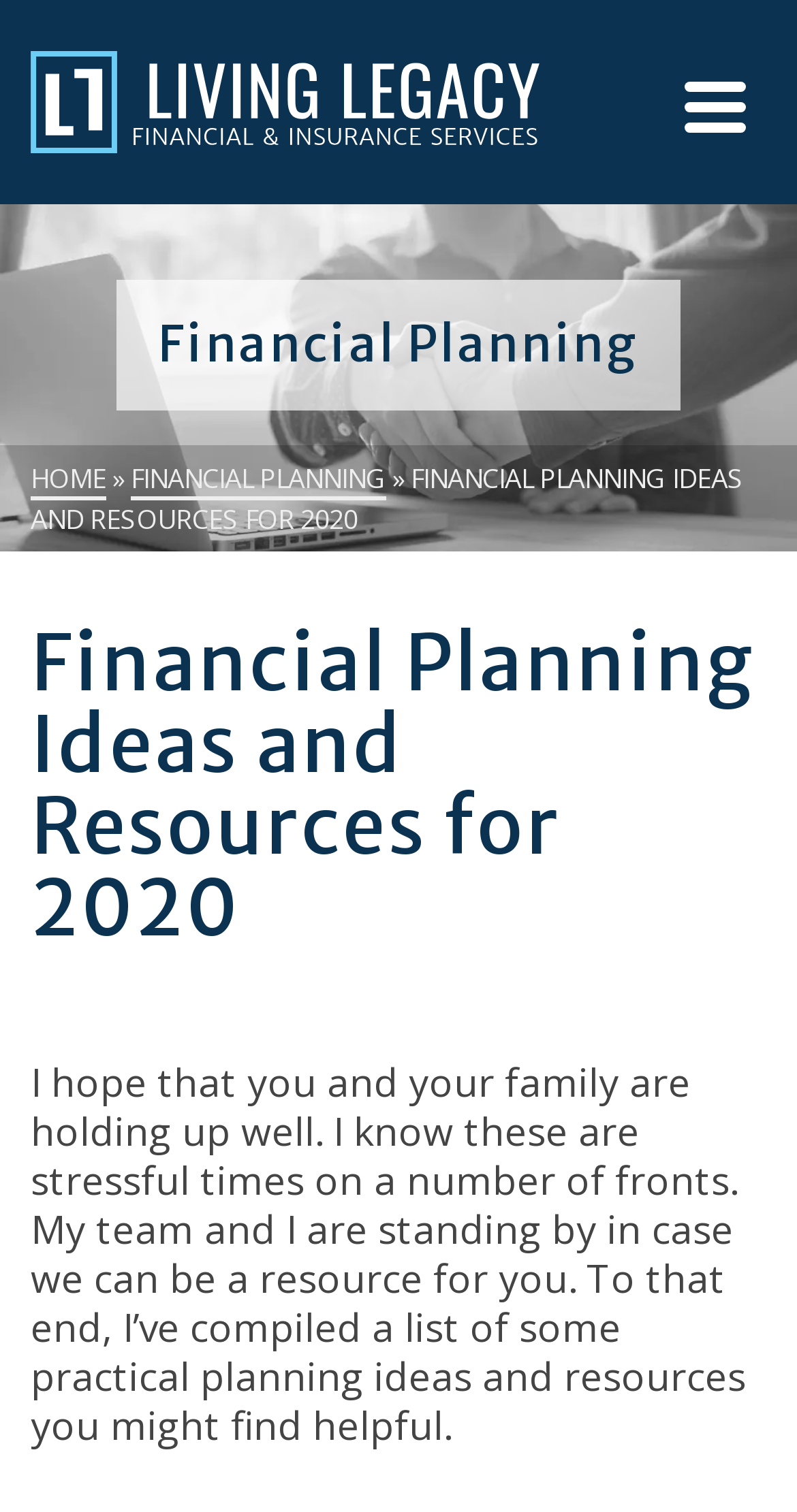Identify the bounding box coordinates for the UI element described by the following text: "Financial Planning". Provide the coordinates as four float numbers between 0 and 1, in the format [left, top, right, bottom].

[0.164, 0.304, 0.485, 0.331]